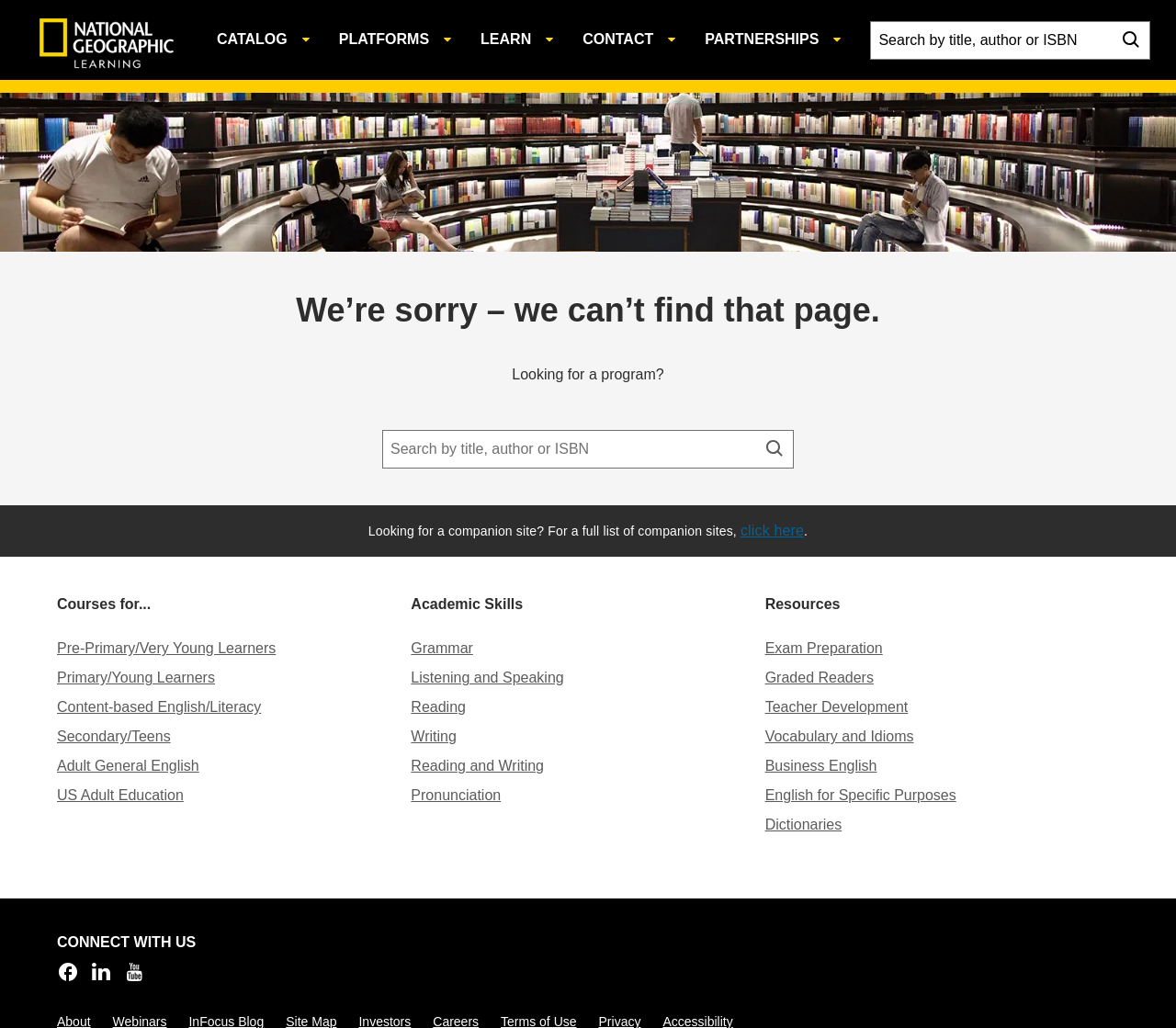Provide a single word or phrase to answer the given question: 
How many search boxes are there on this webpage?

2